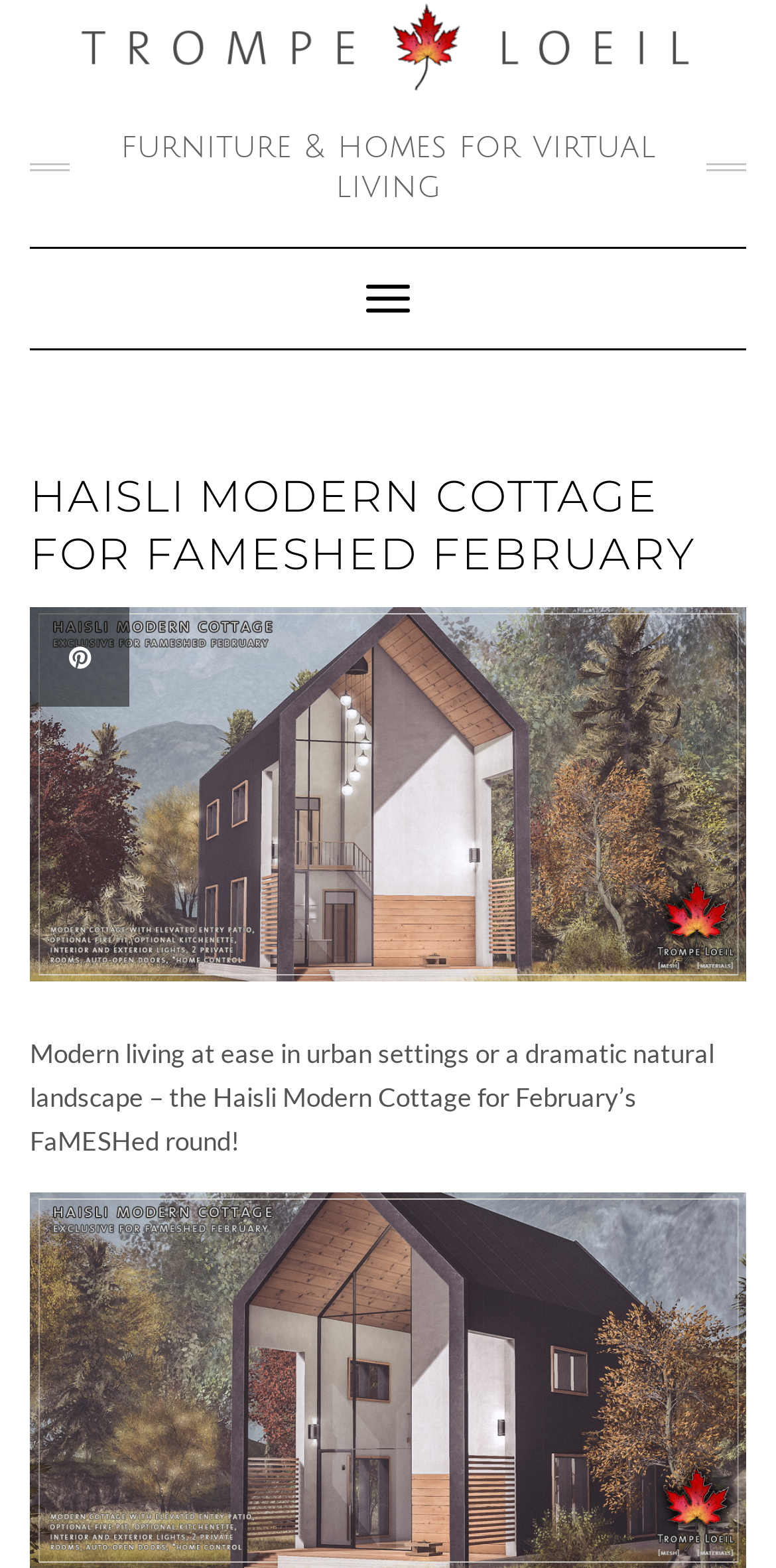Generate a comprehensive caption for the webpage you are viewing.

The webpage appears to be showcasing the Haisli Modern Cottage, a product for virtual living. At the top left corner, there is a link to "Trompe Loeil" accompanied by an image with the same name. Below this, there is a tagline that reads "furniture & homes for virtual living". 

To the right of the tagline, a "Toggle Navigation" button is located. Above this button, the main heading "HAISLI MODERN COTTAGE FOR FAMESHED FEBRUARY" is prominently displayed. 

Below the heading, a large image of the Haisli Modern Cottage for FaMESHed February is showcased. To the top left of the image, a small icon with a description of "\uf0d2" is present. 

Further down, a descriptive paragraph explains that the Haisli Modern Cottage offers modern living at ease in urban settings or a dramatic natural landscape, specifically designed for February's FaMESHed round.